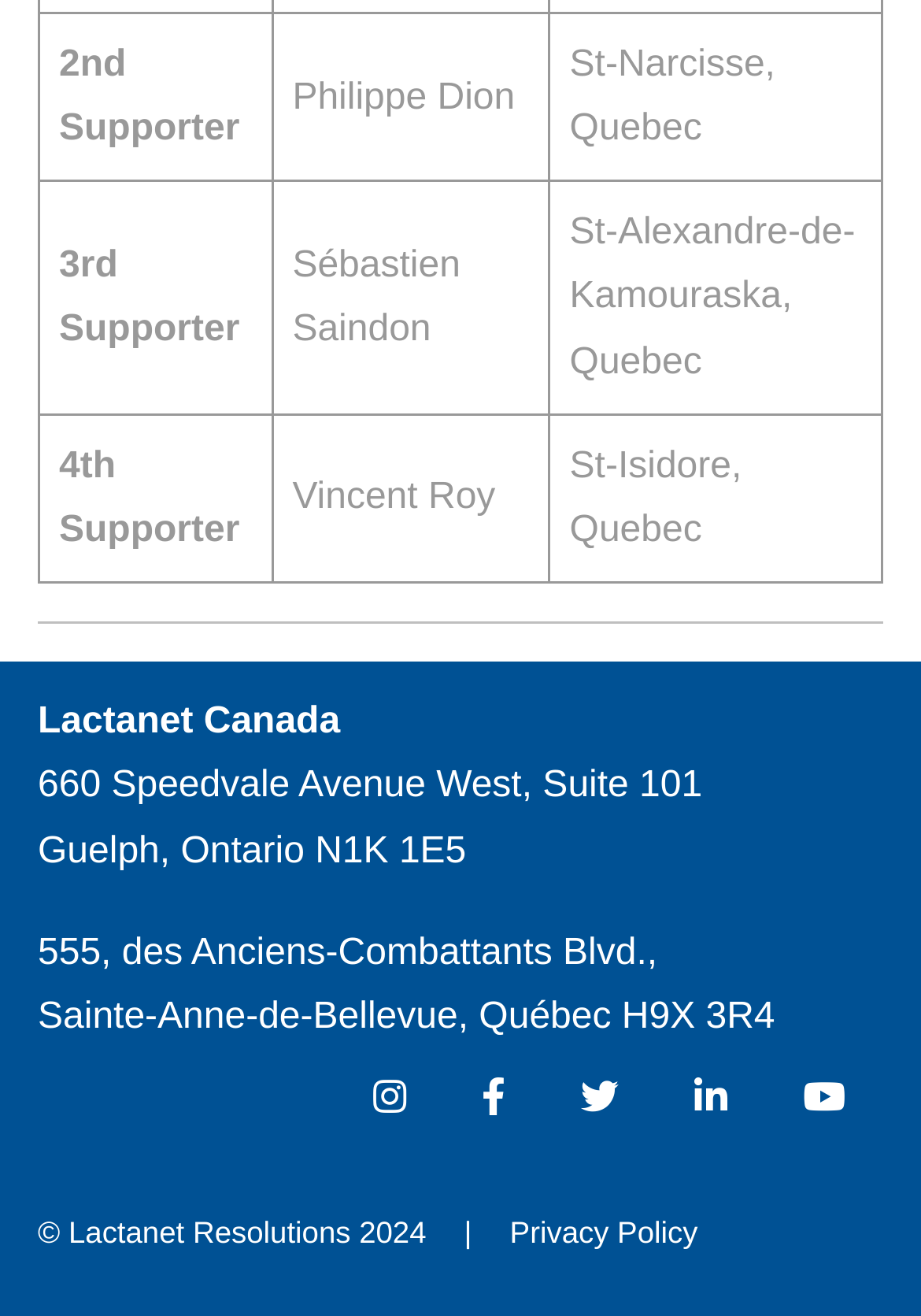Identify the bounding box for the given UI element using the description provided. Coordinates should be in the format (top-left x, top-left y, bottom-right x, bottom-right y) and must be between 0 and 1. Here is the description: Privacy Policy

[0.512, 0.904, 0.799, 0.971]